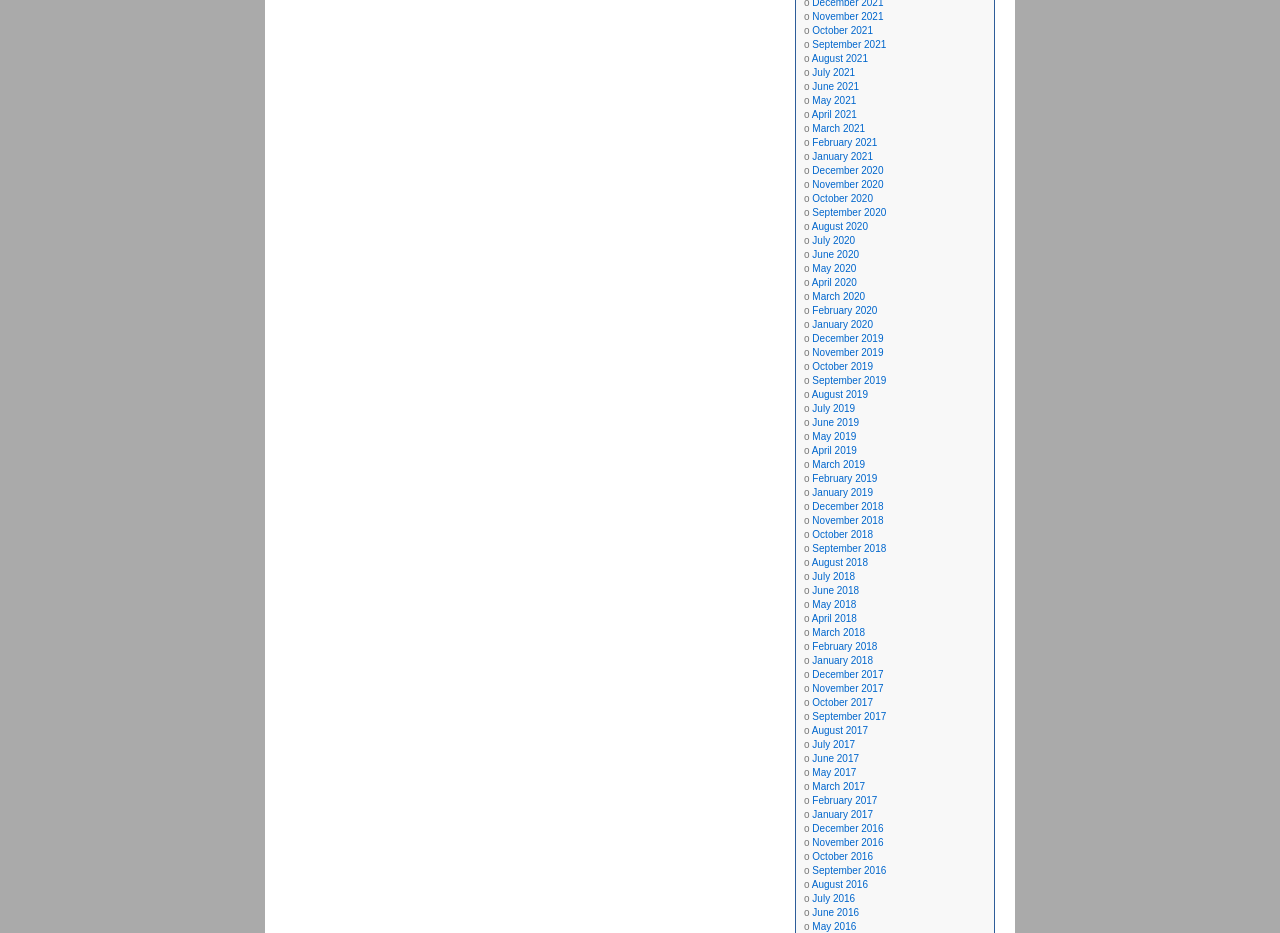Locate the bounding box coordinates of the element to click to perform the following action: 'View November 2021'. The coordinates should be given as four float values between 0 and 1, in the form of [left, top, right, bottom].

[0.635, 0.012, 0.69, 0.024]